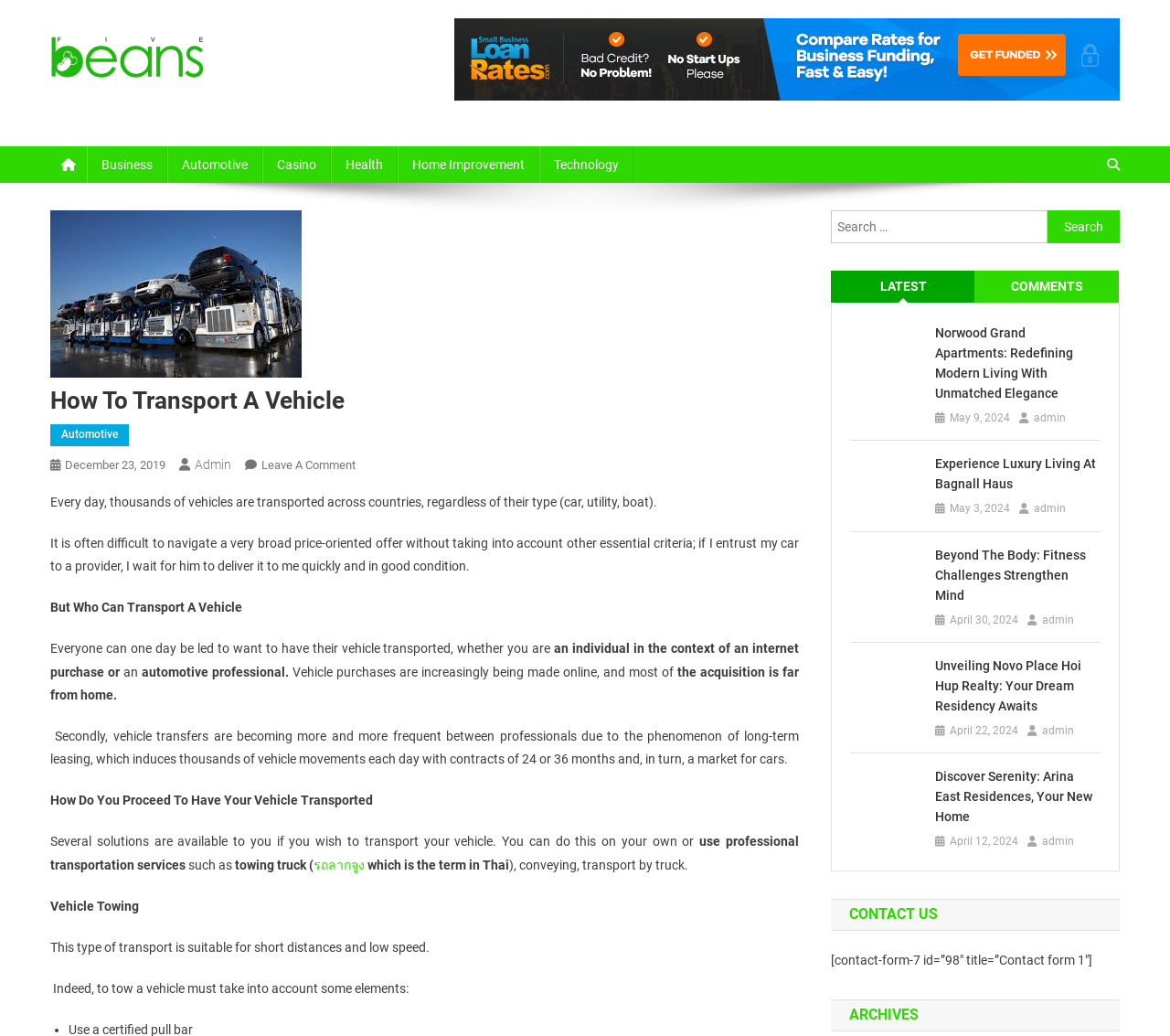Generate a thorough description of the webpage.

The webpage is about a blog that discusses various topics, with a focus on automotive and transportation-related articles. At the top, there is a logo and a navigation menu with links to different categories, including Business, Automotive, Casino, Health, Home Improvement, and Technology.

Below the navigation menu, there is a header section with a title "How To Transport A Vehicle" and a subtitle "Every day, thousands of vehicles are transported across countries, regardless of their type (car, utility, boat)." The article discusses the challenges of transporting vehicles and the importance of considering factors beyond price.

The article is divided into sections, with headings such as "But Who Can Transport A Vehicle", "How Do You Proceed To Have Your Vehicle Transported", and "Vehicle Towing". The content is written in a formal tone and includes explanations of different transportation methods, including towing trucks and conveying.

On the right side of the page, there is a search bar and a tab list with options for "LATEST" and "COMMENTS". The "LATEST" tab is currently selected and displays a list of recent articles, including "Norwood Grand Apartments: Redefining Modern Living With Unmatched Elegance", "Experience Luxury Living At Bagnall Haus", and "Beyond The Body: Fitness Challenges Strengthen Mind". Each article has a title, date, and author.

At the bottom of the page, there are sections for "CONTACT US" and "ARCHIVES", with a contact form and a list of archived articles, respectively.